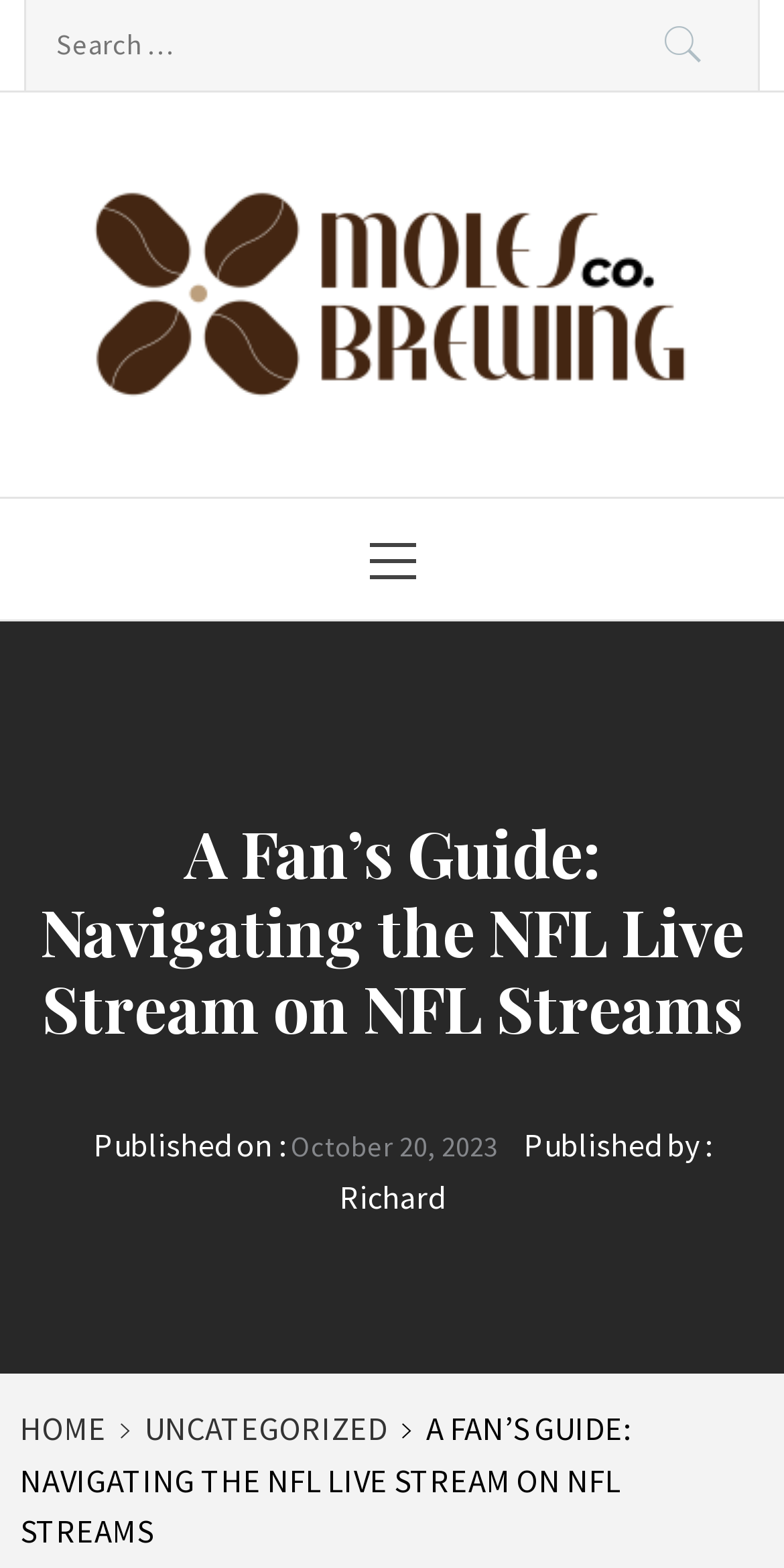Please provide the bounding box coordinates for the element that needs to be clicked to perform the following instruction: "View the article published on October 20, 2023". The coordinates should be given as four float numbers between 0 and 1, i.e., [left, top, right, bottom].

[0.371, 0.72, 0.635, 0.743]